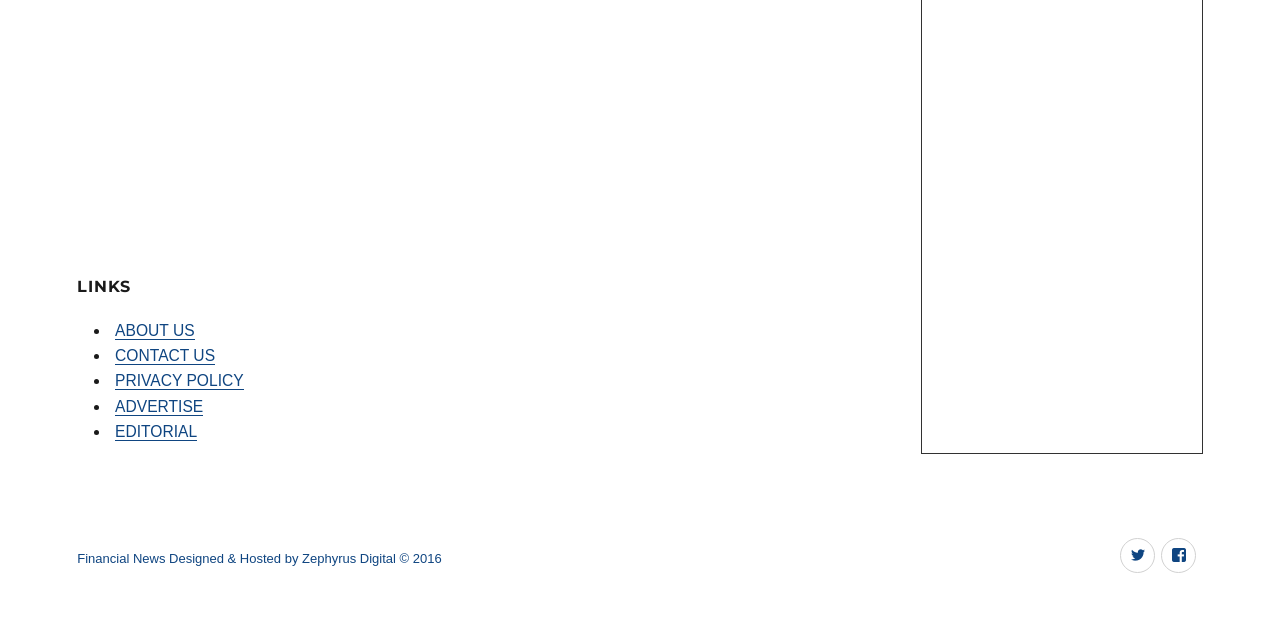How many list markers are in the LINKS section?
Refer to the screenshot and respond with a concise word or phrase.

5